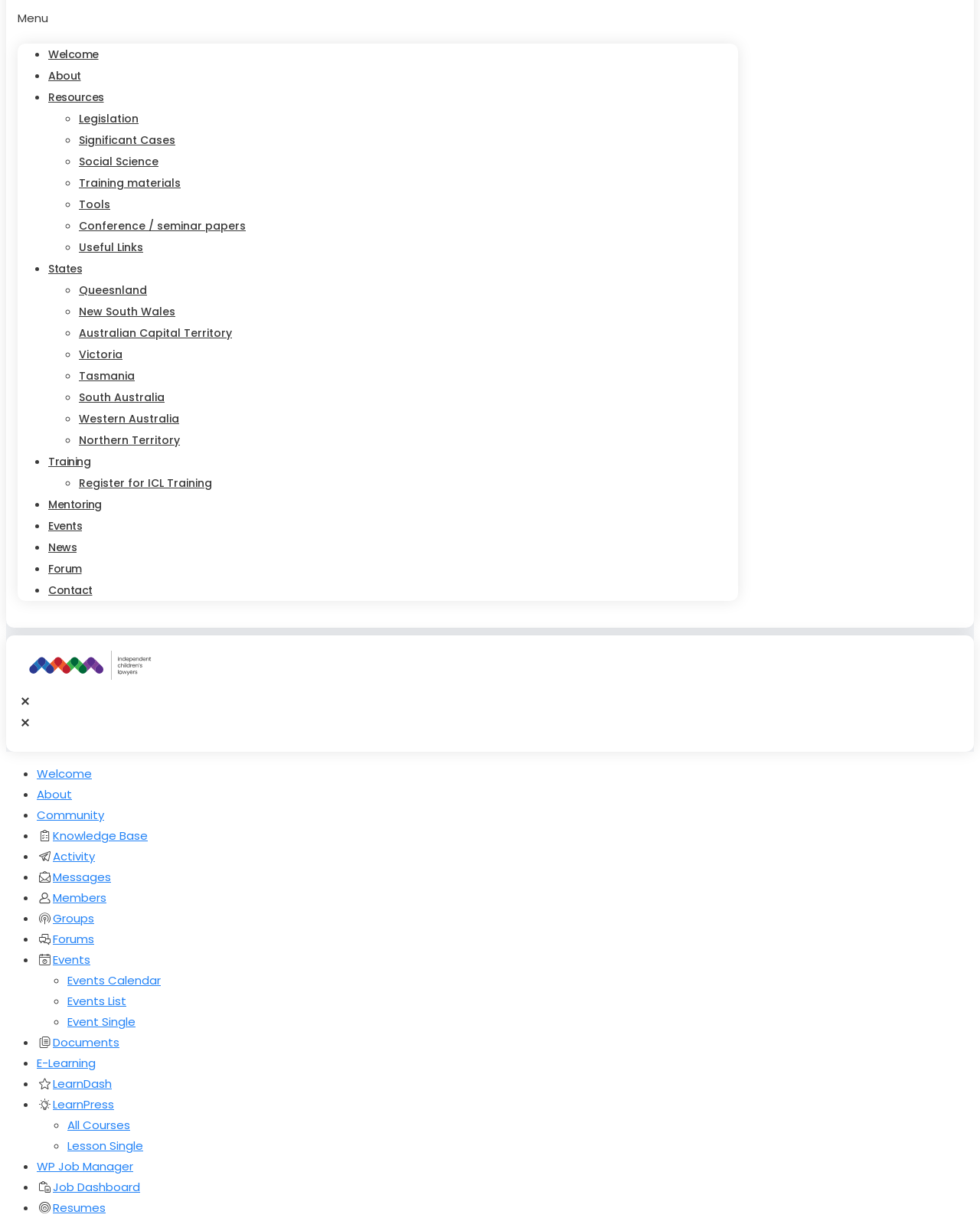Indicate the bounding box coordinates of the element that must be clicked to execute the instruction: "Click the Menu Toggle button". The coordinates should be given as four float numbers between 0 and 1, i.e., [left, top, right, bottom].

[0.018, 0.006, 0.753, 0.023]